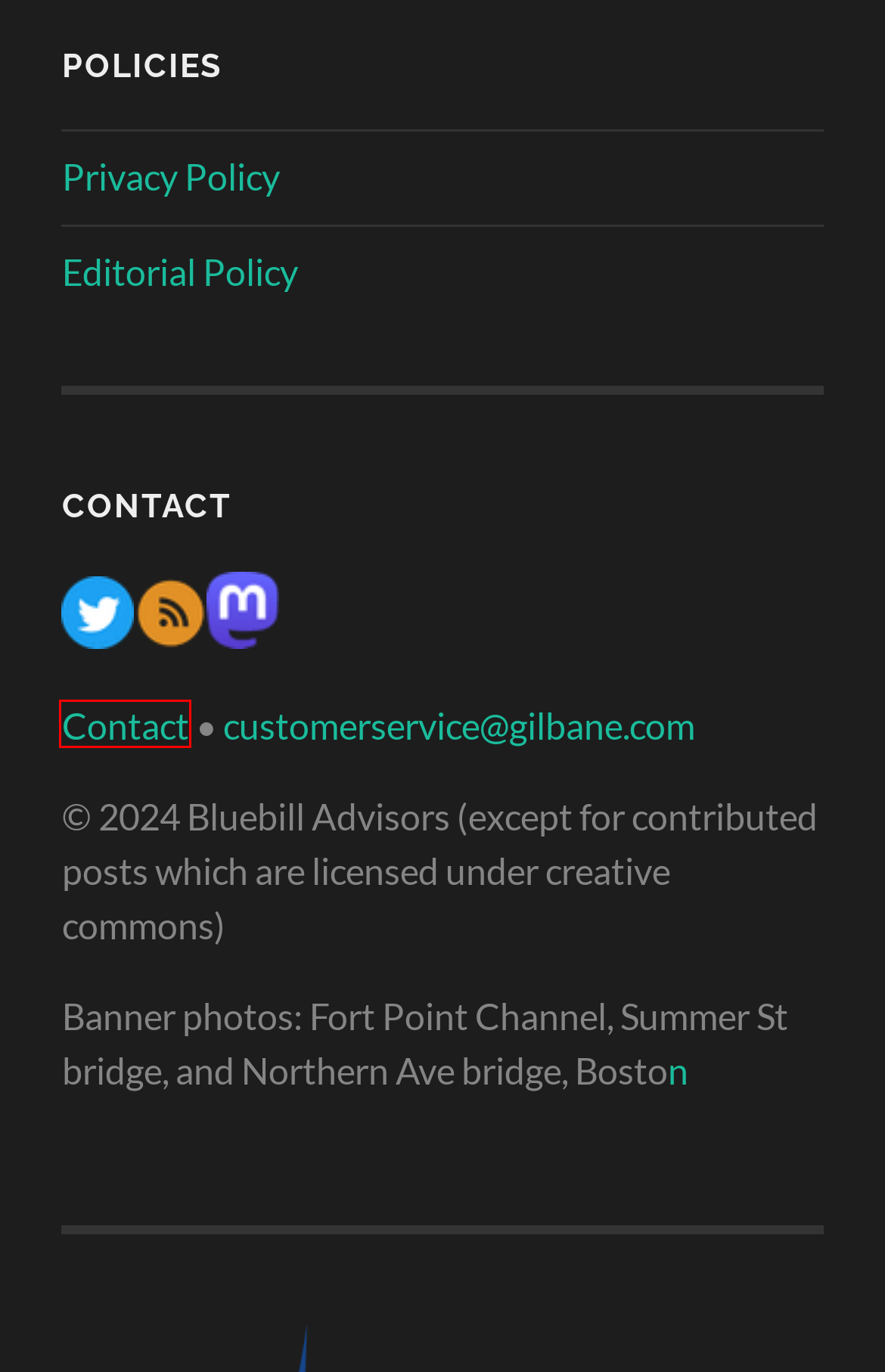You are presented with a screenshot of a webpage containing a red bounding box around an element. Determine which webpage description best describes the new webpage after clicking on the highlighted element. Here are the candidates:
A. Contact
B. Gilbane Archives
C. Editorial Policy
D. The Gilbane Advisor
E. Databricks Announces Lakehouse Offering for Customers in the Media and Entertainment Industries
F. Databricks announces lakehouse offering for media and entertainment
G. Privacy policy
H. What's new Gilbane Conference and Advisor

A